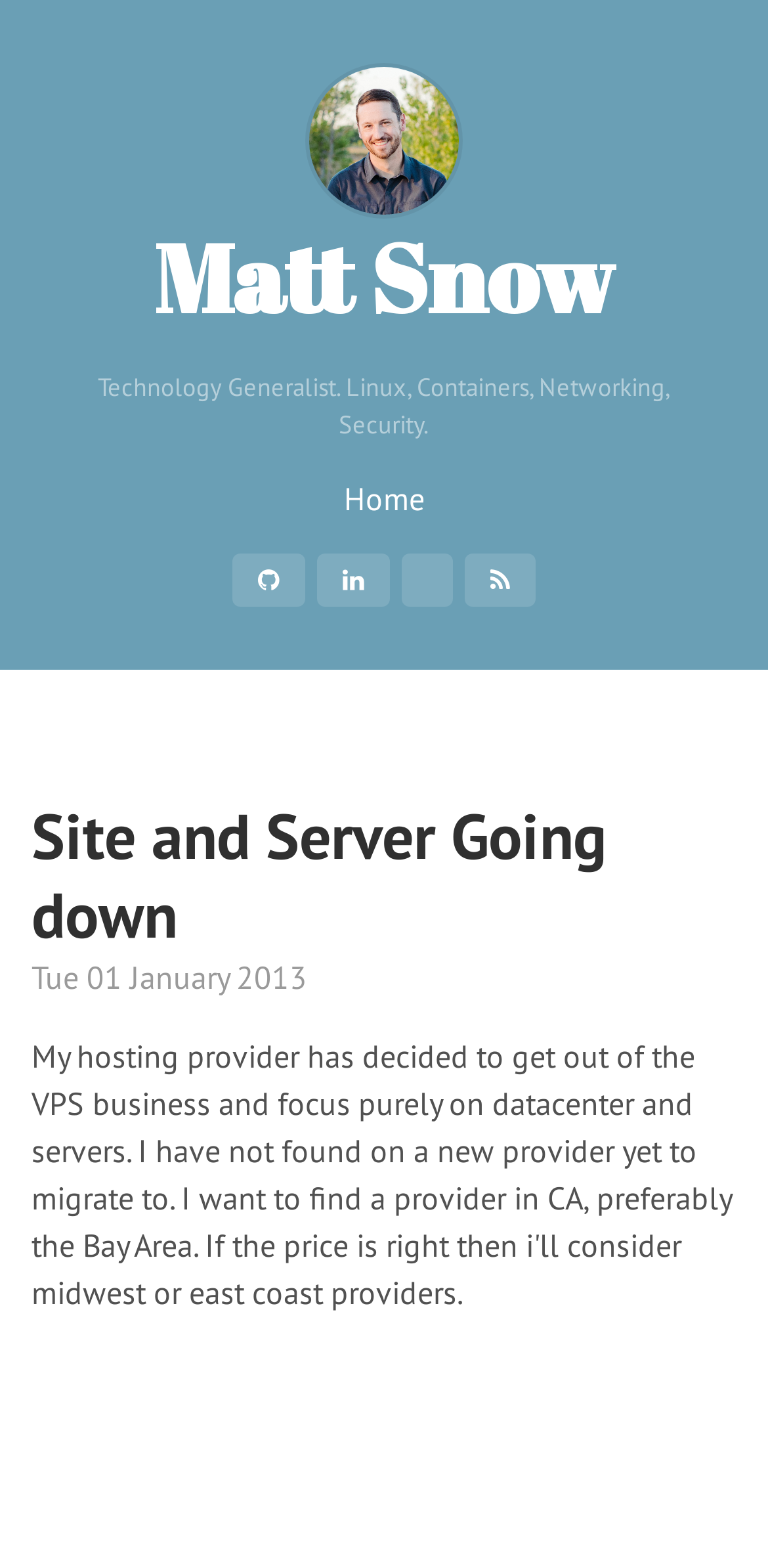Provide a one-word or short-phrase response to the question:
What is the date of the latest article?

Tue 01 January 2013